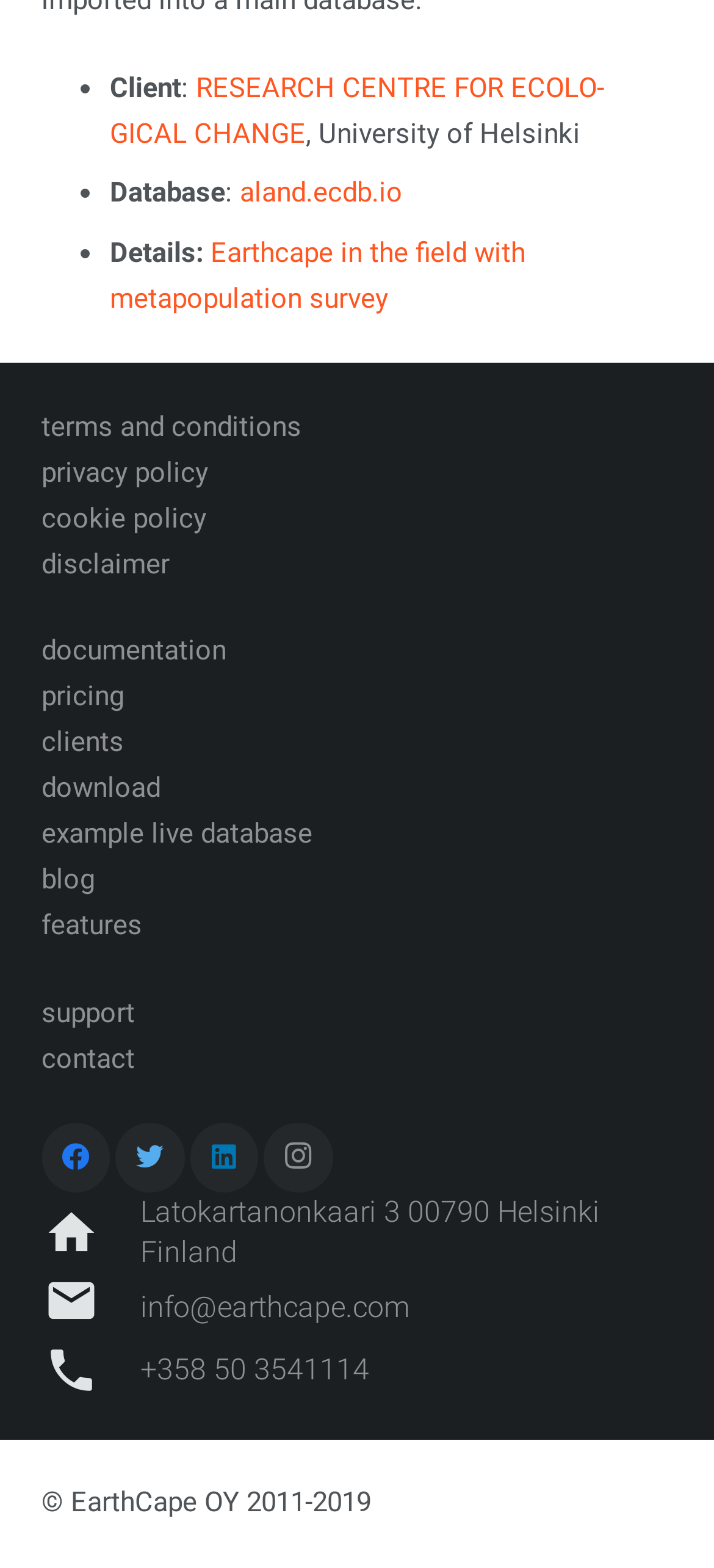Determine the bounding box coordinates of the section I need to click to execute the following instruction: "View Cheap Buffalo Sabres Gear". Provide the coordinates as four float numbers between 0 and 1, i.e., [left, top, right, bottom].

None